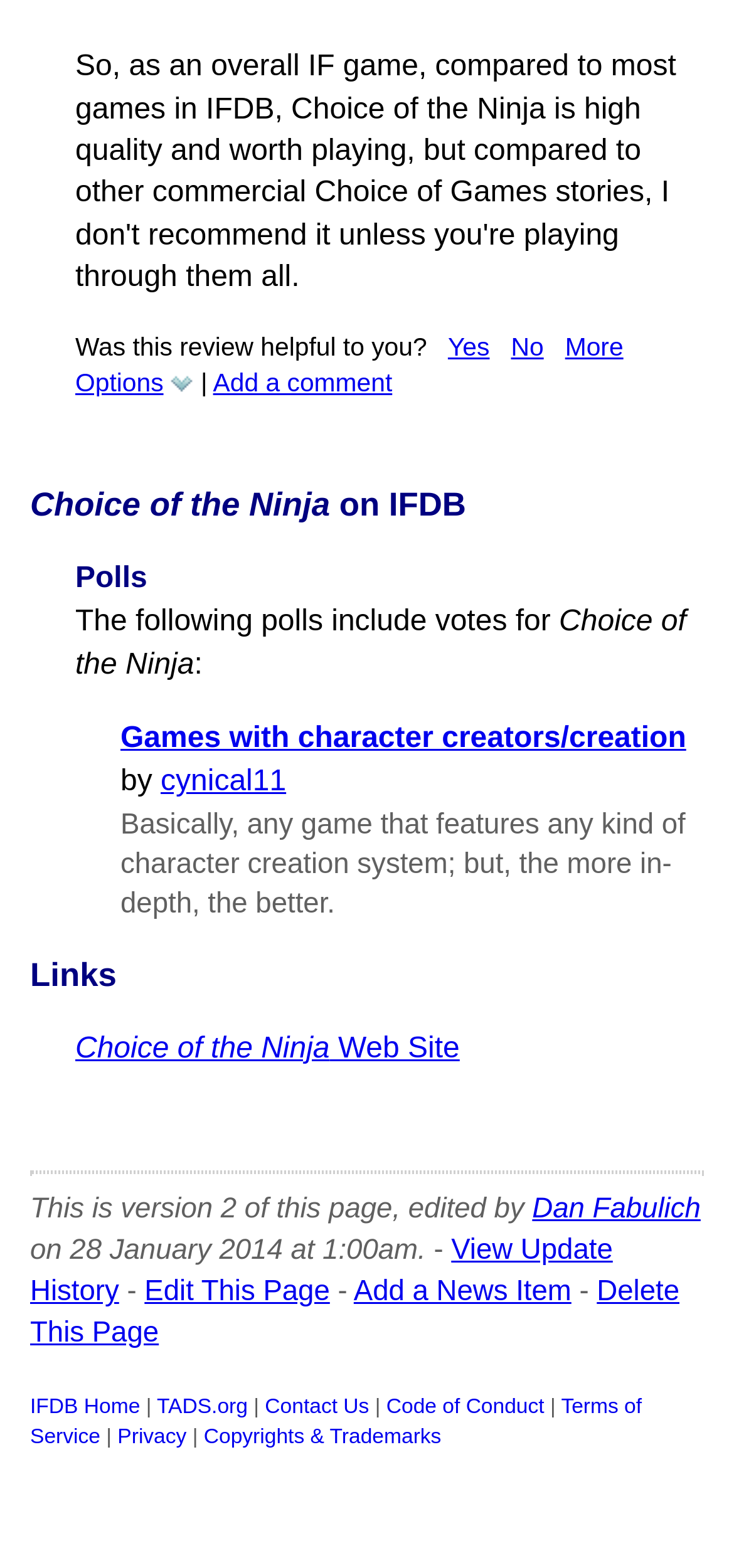What is the purpose of the link 'Add a comment'?
Give a single word or phrase answer based on the content of the image.

To add a comment